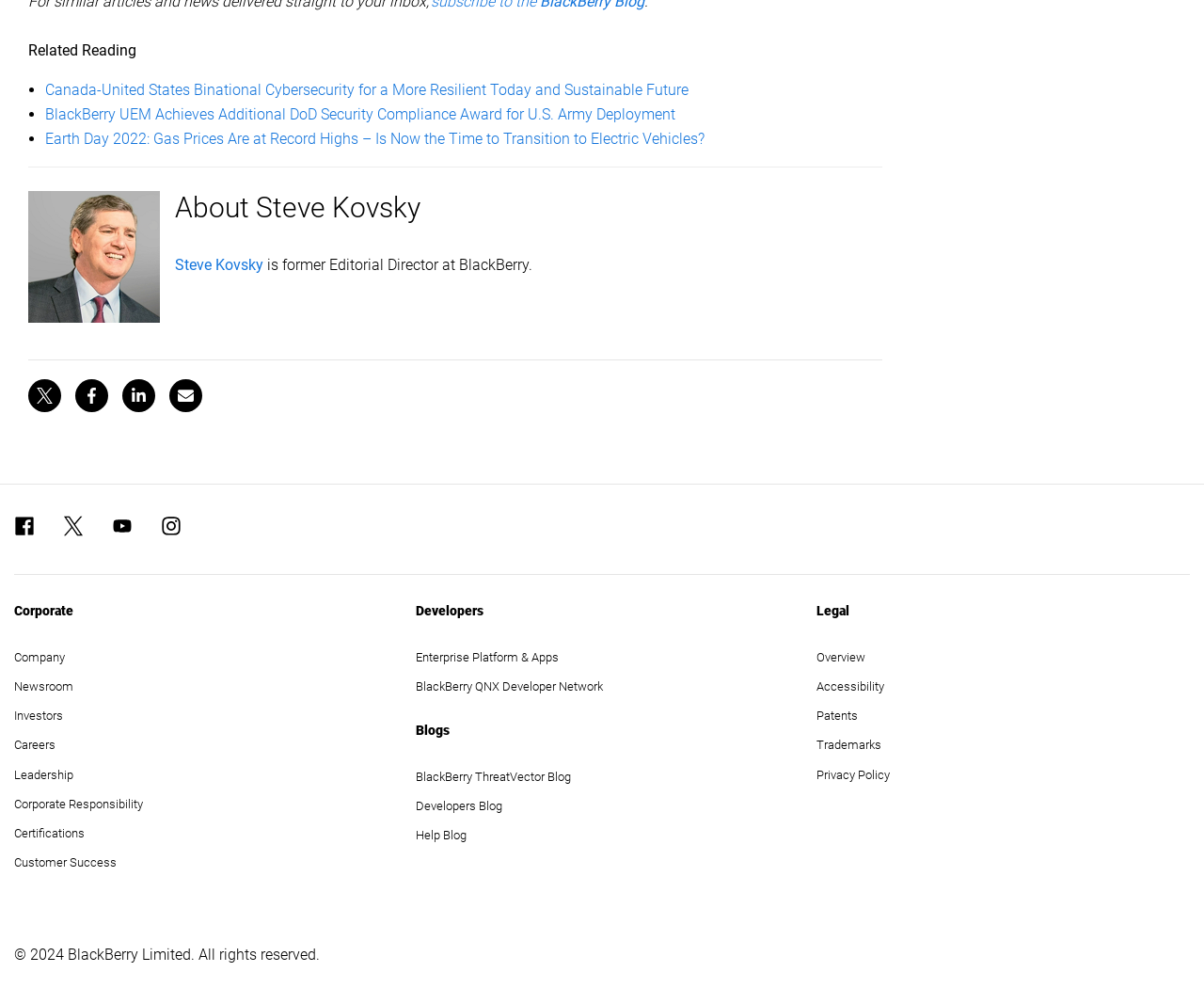Pinpoint the bounding box coordinates of the clickable area necessary to execute the following instruction: "Explore Corporate". The coordinates should be given as four float numbers between 0 and 1, namely [left, top, right, bottom].

[0.012, 0.61, 0.322, 0.626]